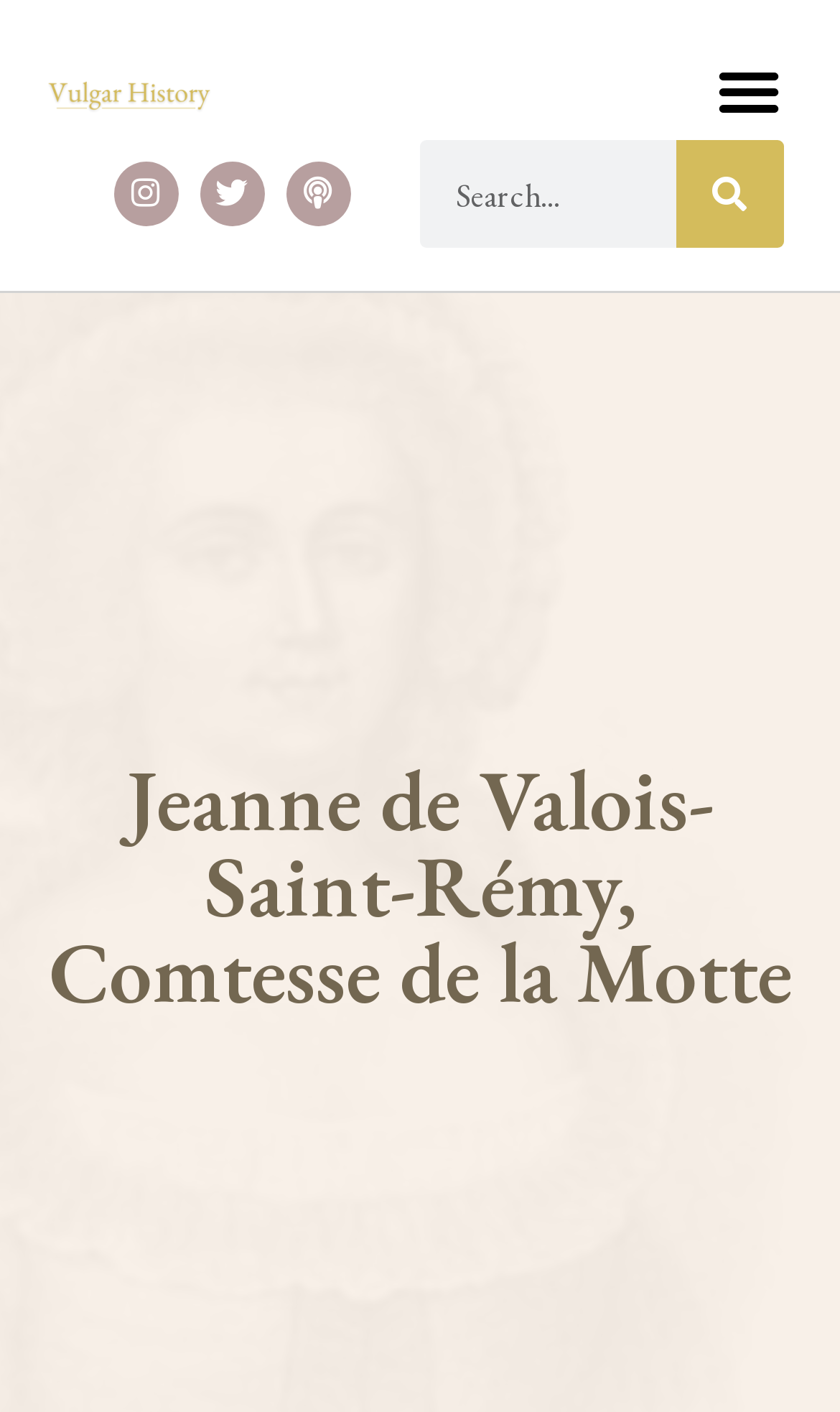What is the purpose of the button at the top right corner?
We need a detailed and exhaustive answer to the question. Please elaborate.

I found the answer by looking at the button's description, which is 'Menu Toggle'. This suggests that the button is used to toggle a menu on or off.